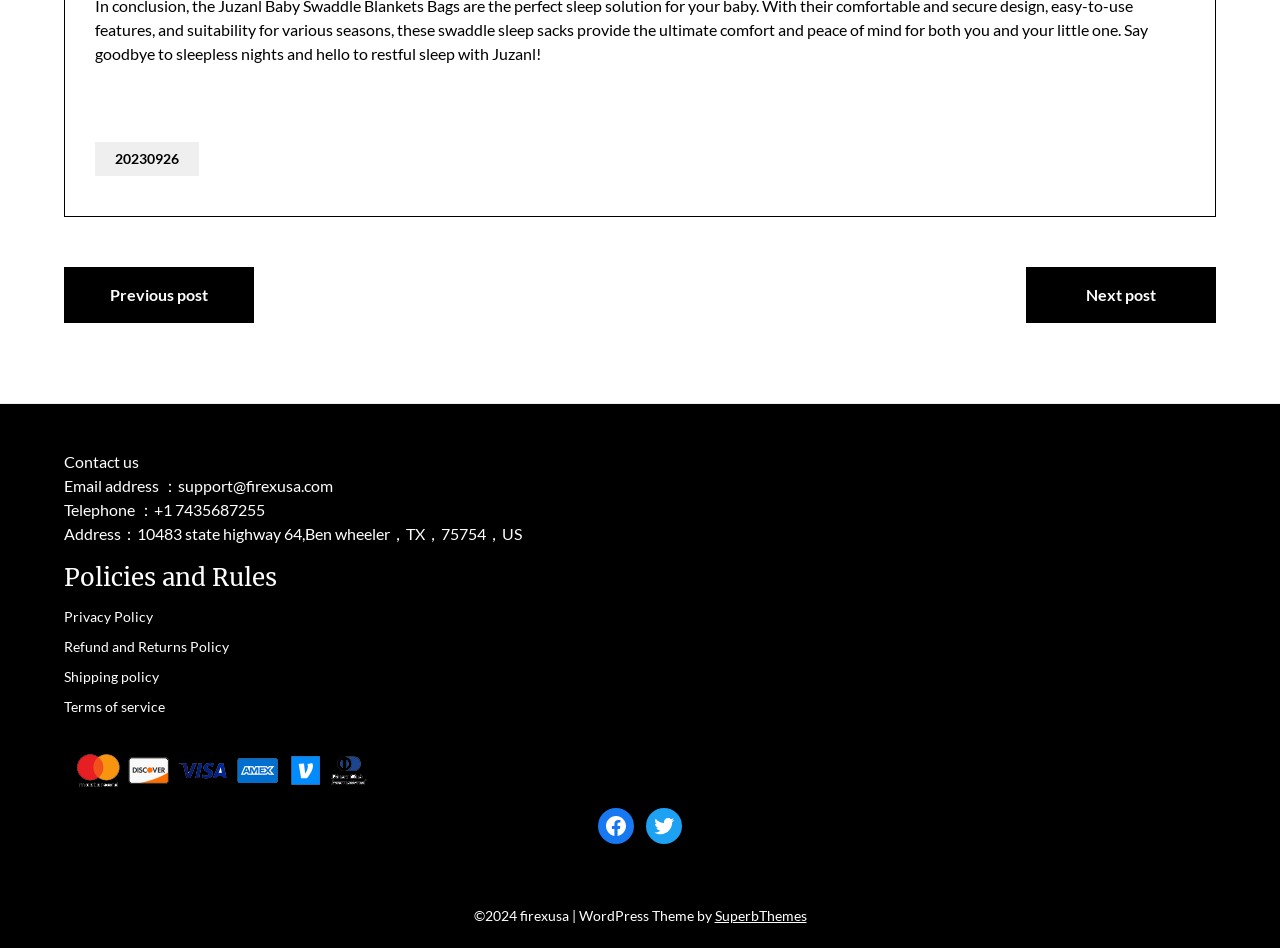Find the bounding box coordinates corresponding to the UI element with the description: "Previous post". The coordinates should be formatted as [left, top, right, bottom], with values as floats between 0 and 1.

[0.05, 0.282, 0.198, 0.341]